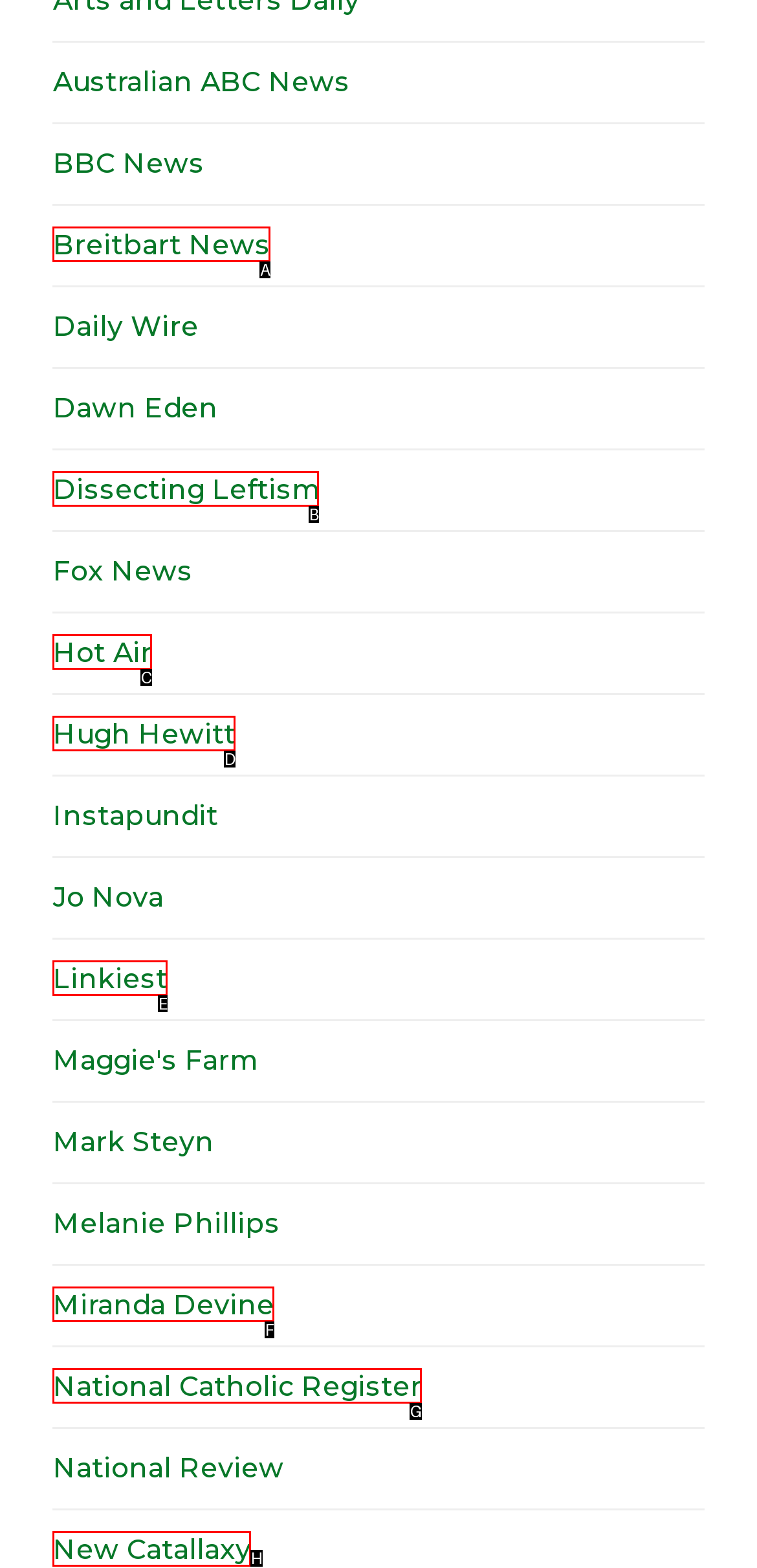From the provided options, which letter corresponds to the element described as: Linkiest
Answer with the letter only.

E